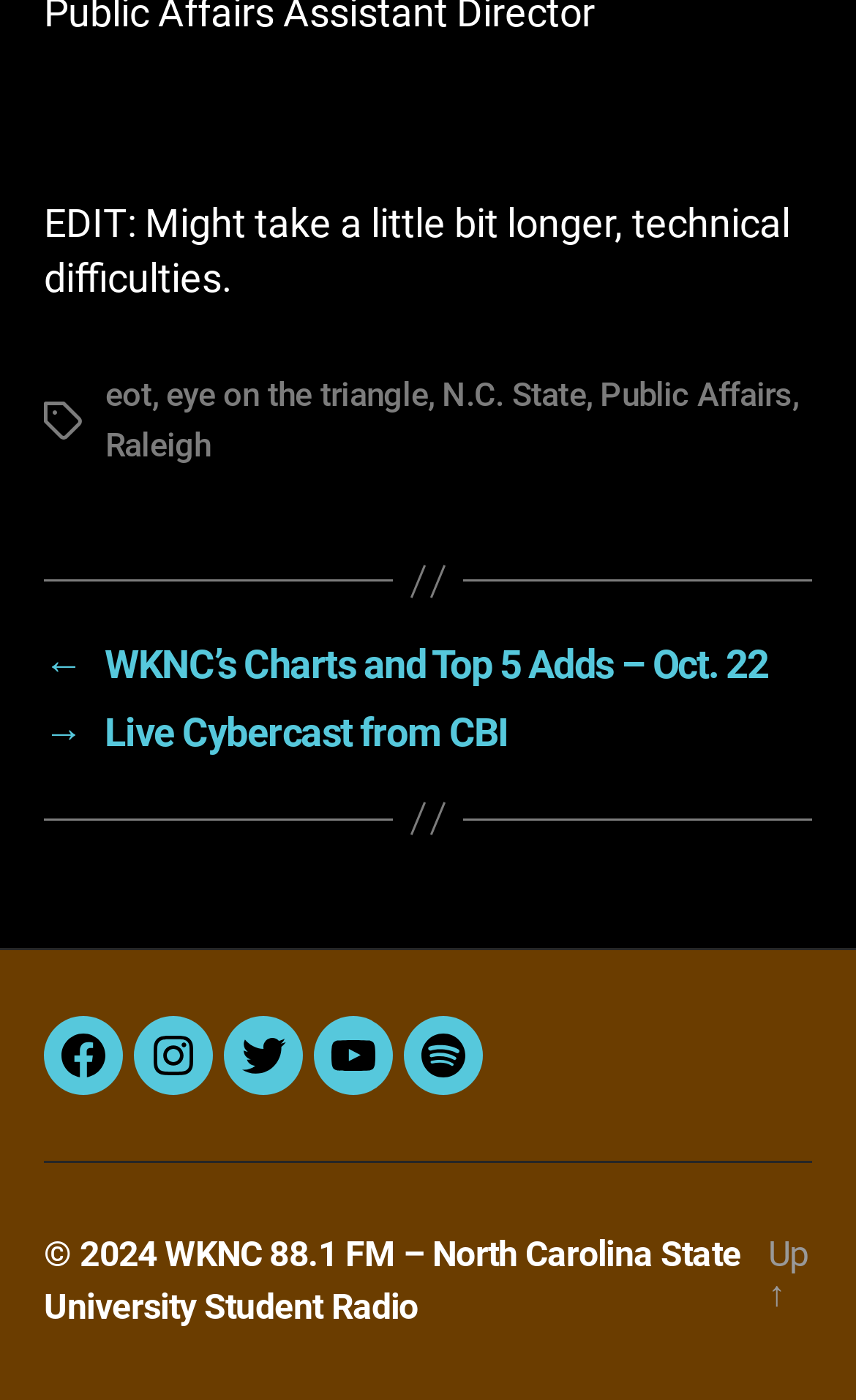Please find the bounding box for the UI element described by: "N.C. State".

[0.517, 0.268, 0.684, 0.297]